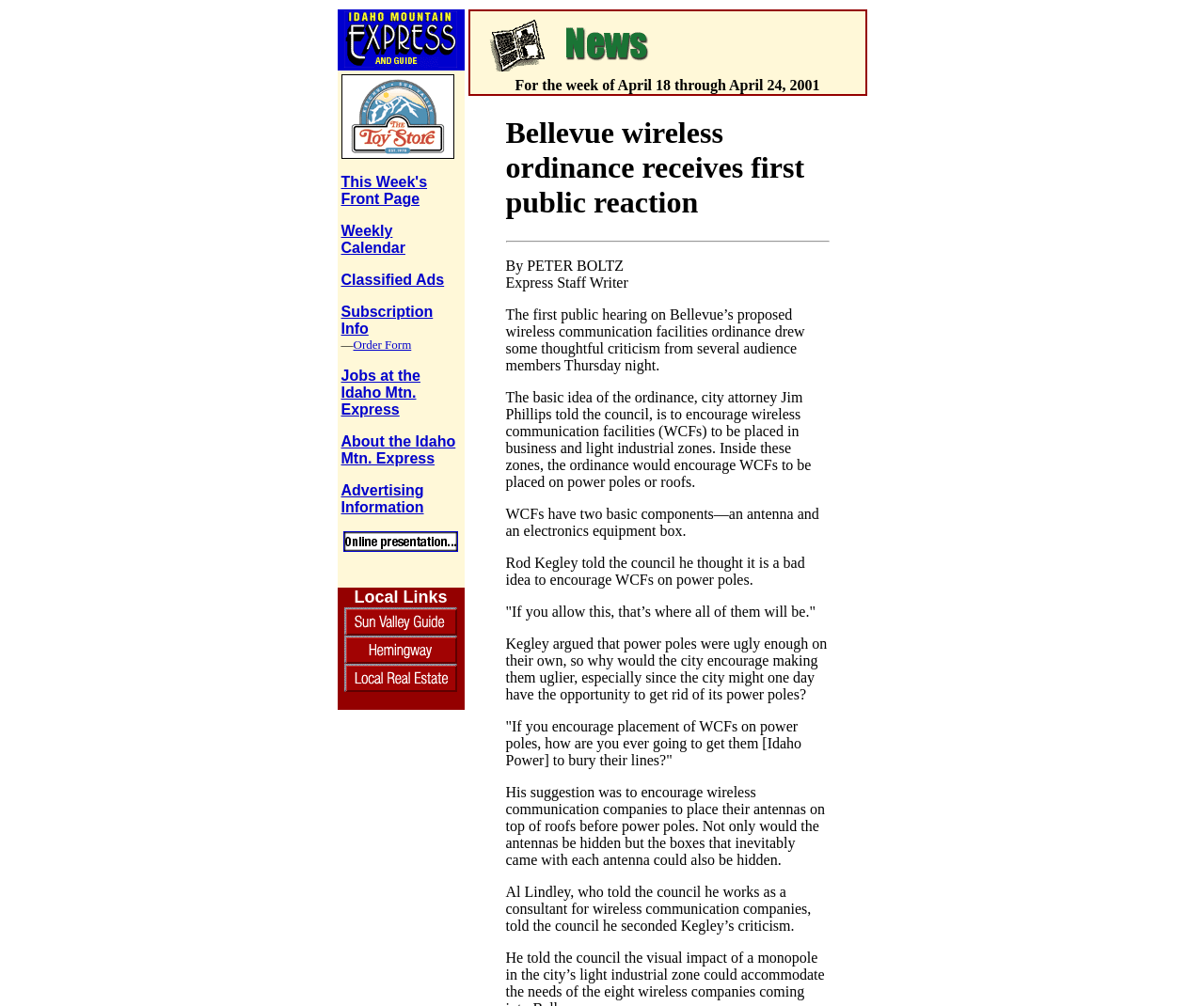Summarize the webpage with intricate details.

The webpage is the Idaho Mountain Express, a weekly newspaper serving the Sun Valley, Idaho resort area communities. At the top, there is a link to the "Back to Home Page" with an accompanying image. Below this, there is a table with various links, including "Visit the Toy Store", "This Week's Front Page", "Weekly Calendar", "Classified Ads", "Subscription Info", "Order Form", "Jobs at the Idaho Mtn. Express", "About the Idaho Mtn. Express", "Advertising Information", and "Homefinder", each with its own image.

On the right side of the page, there is another table with links to "Local Links", "Sun Valley Guide", "Hemingway in Sun Valley", and "Real Estate", each with an image. Below this, there is a news article with the title "Bellevue wireless ordinance receives first public reaction" and a horizontal separator line. The article is written by Peter Boltz, Express Staff Writer, and discusses the first public hearing on Bellevue's proposed wireless communication facilities ordinance. The article includes several paragraphs of text, with quotes from Rod Kegley and Al Lindley, who expressed their opinions on the ordinance.